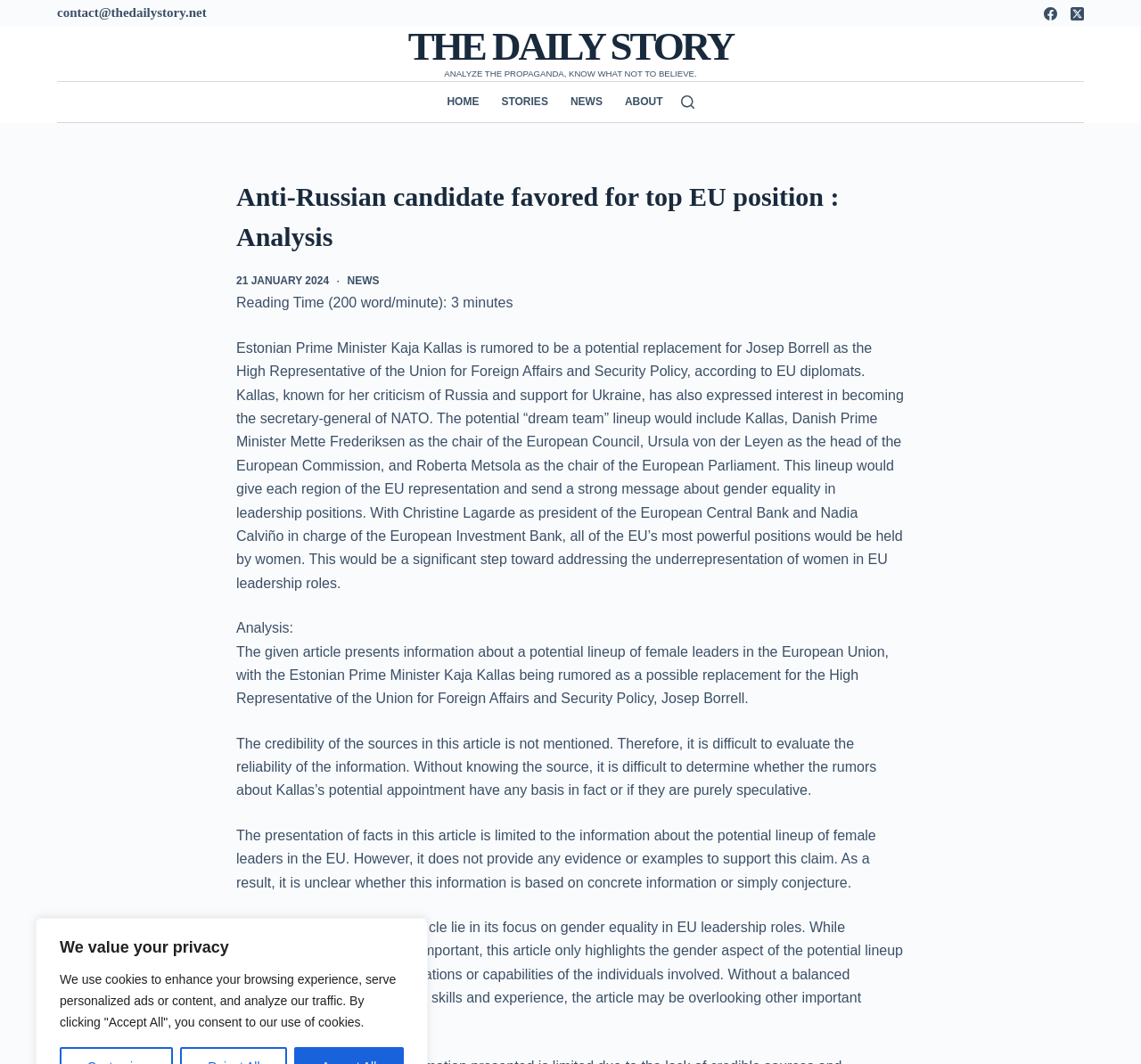Please look at the image and answer the question with a detailed explanation: What is the potential position that Kaja Kallas might hold?

I found the potential position by reading the static text element with the content 'Estonian Prime Minister Kaja Kallas is rumored to be a potential replacement for Josep Borrell as the High Representative of the Union for Foreign Affairs and Security Policy, according to EU diplomats.' located in the article.